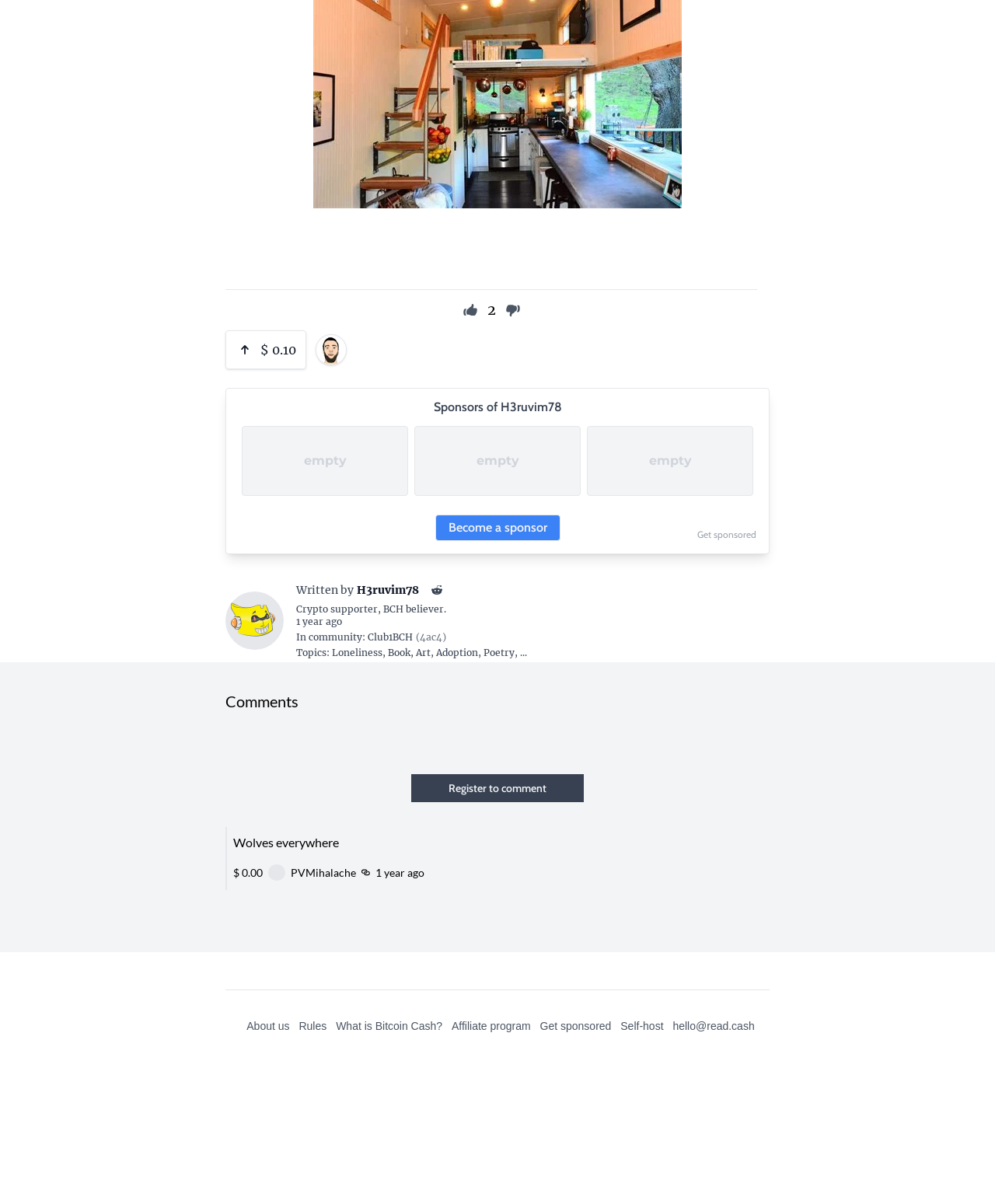Find the bounding box coordinates of the clickable element required to execute the following instruction: "Check out Links". Provide the coordinates as four float numbers between 0 and 1, i.e., [left, top, right, bottom].

None